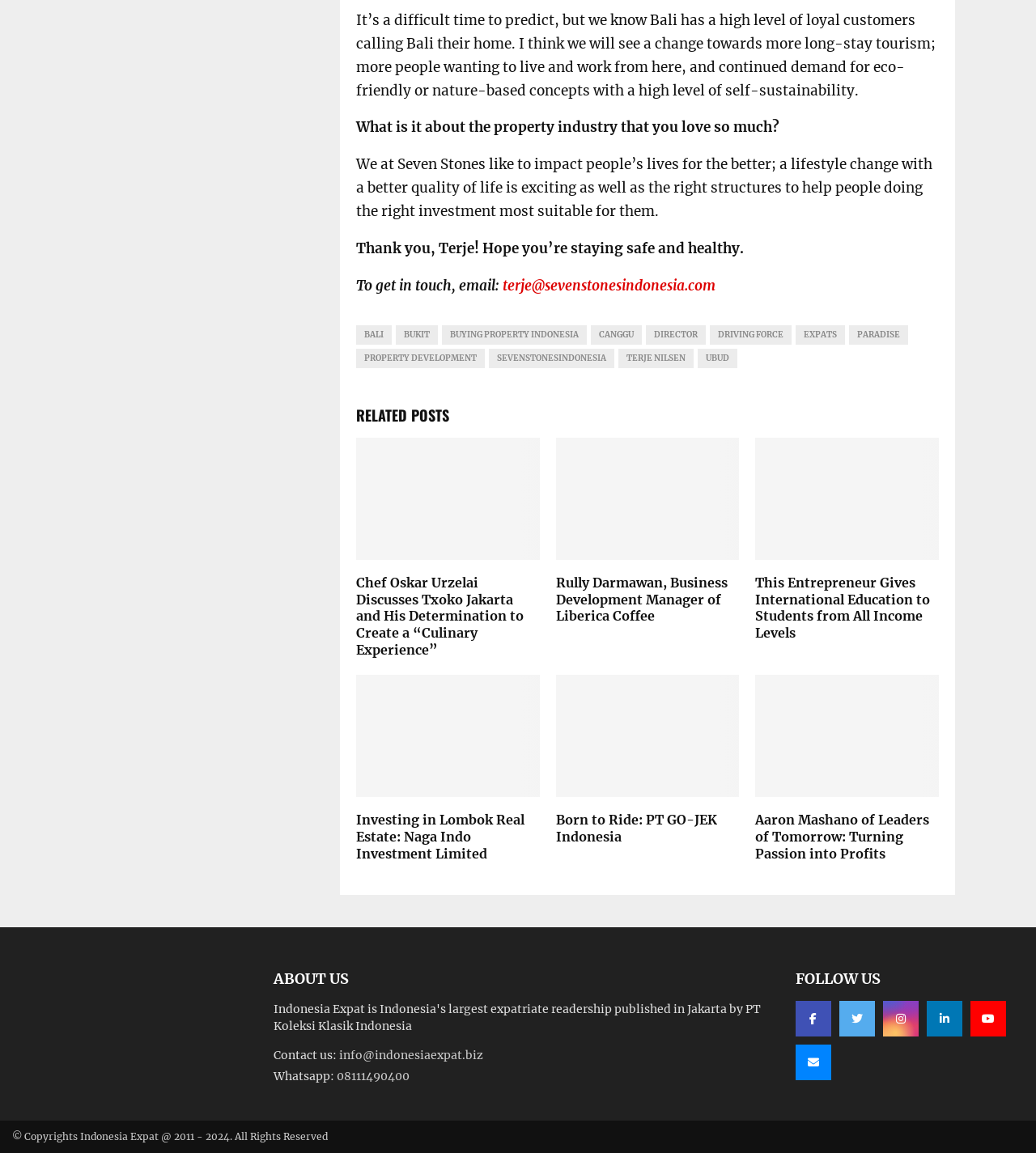Answer the question below in one word or phrase:
Who is being interviewed?

Terje Nilsen